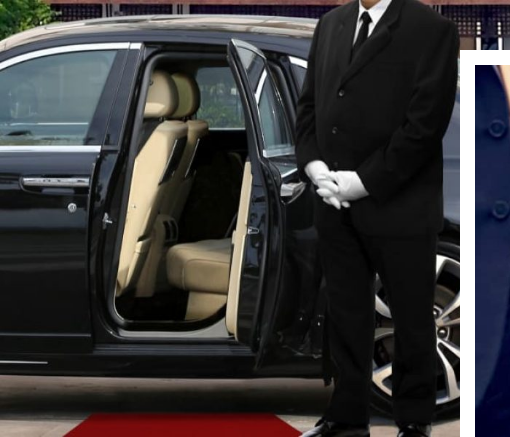What type of seats are inside the vehicle?
Provide a detailed answer to the question using information from the image.

The open door of the vehicle reveals the plush tan leather seats, which suggest a comfortable and premium travel experience, aligning with the luxury transportation service provided by GET Global Executive Transportation.